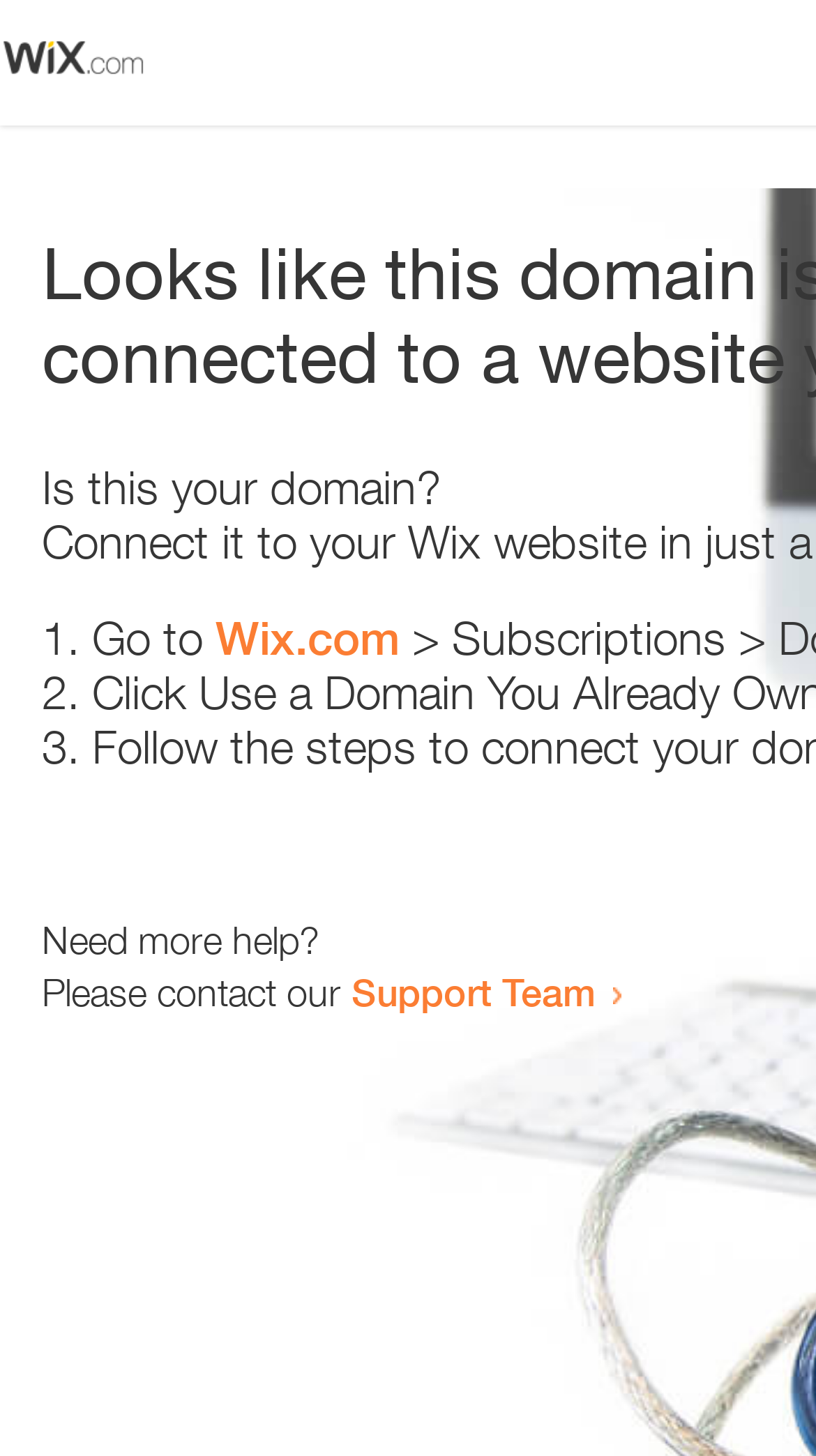How many sentences are there in the main text?
Examine the image and give a concise answer in one word or a short phrase.

3